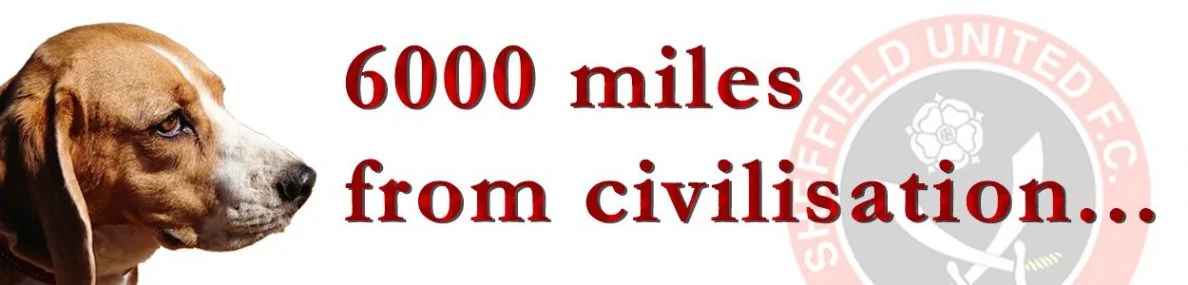Formulate a detailed description of the image content.

The image features a side profile of a beagle, its expressive eyes capturing attention. The dog is juxtaposed with bold, red text that reads: "6000 miles from civilisation..." This evocative phrase invites curiosity about the context and sentiment behind the expression. In the background, a circular logo of Sheffield United F.C. subtly frames the content, hinting at a relationship with the football club. The combination of the dog and the text suggests themes of distance, adventure, and perhaps a touch of humor regarding the notion of isolation from urban life.